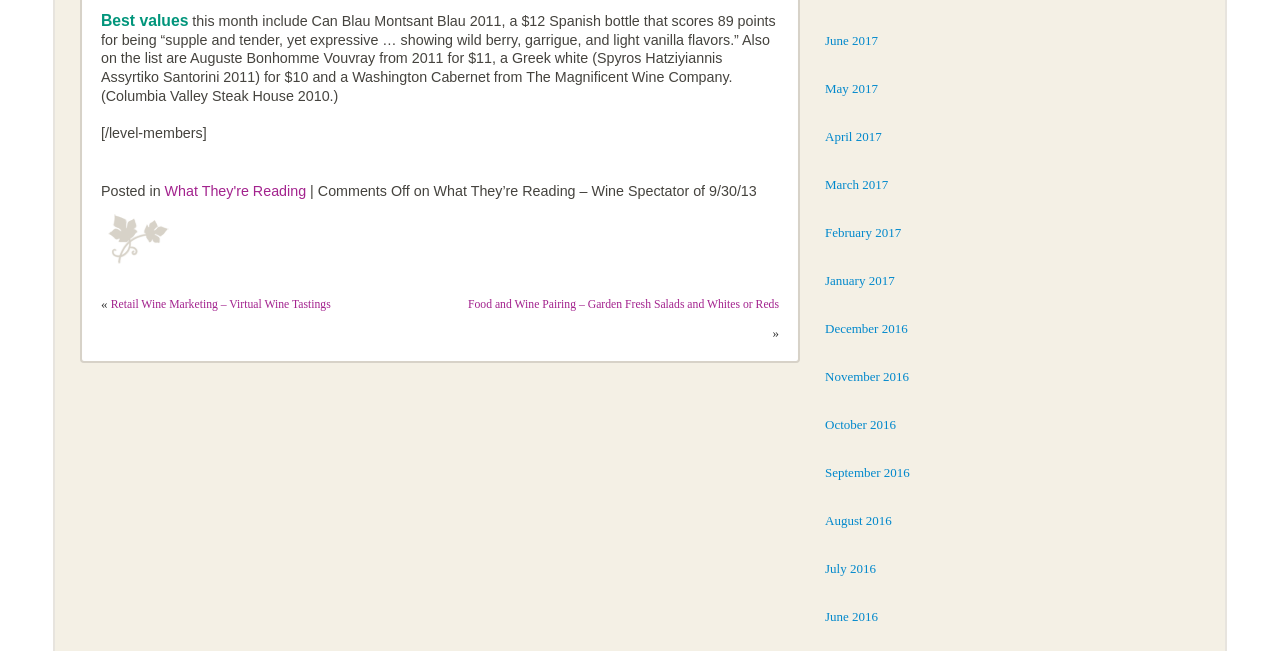Identify the bounding box coordinates for the UI element that matches this description: "What They're Reading".

[0.129, 0.281, 0.239, 0.305]